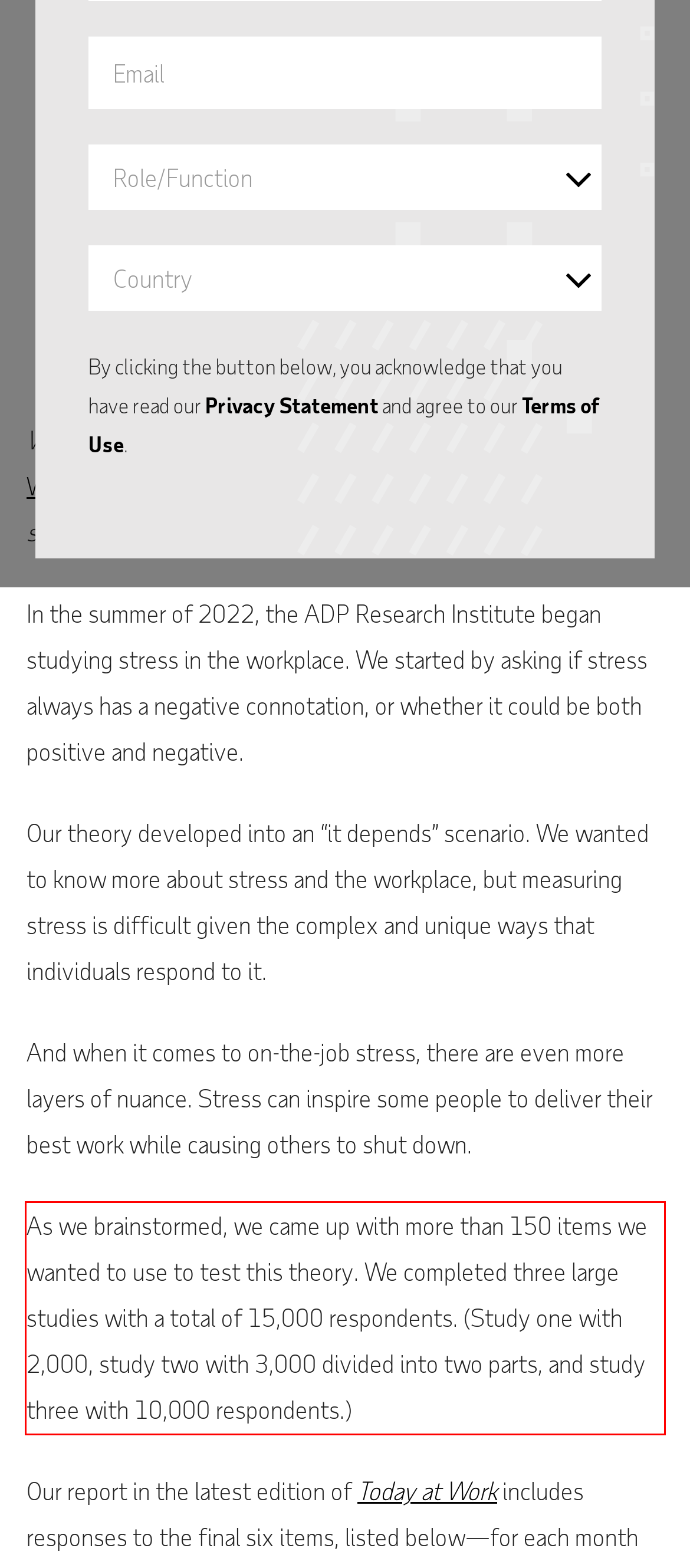In the given screenshot, locate the red bounding box and extract the text content from within it.

As we brainstormed, we came up with more than 150 items we wanted to use to test this theory. We completed three large studies with a total of 15,000 respondents. (Study one with 2,000, study two with 3,000 divided into two parts, and study three with 10,000 respondents.)